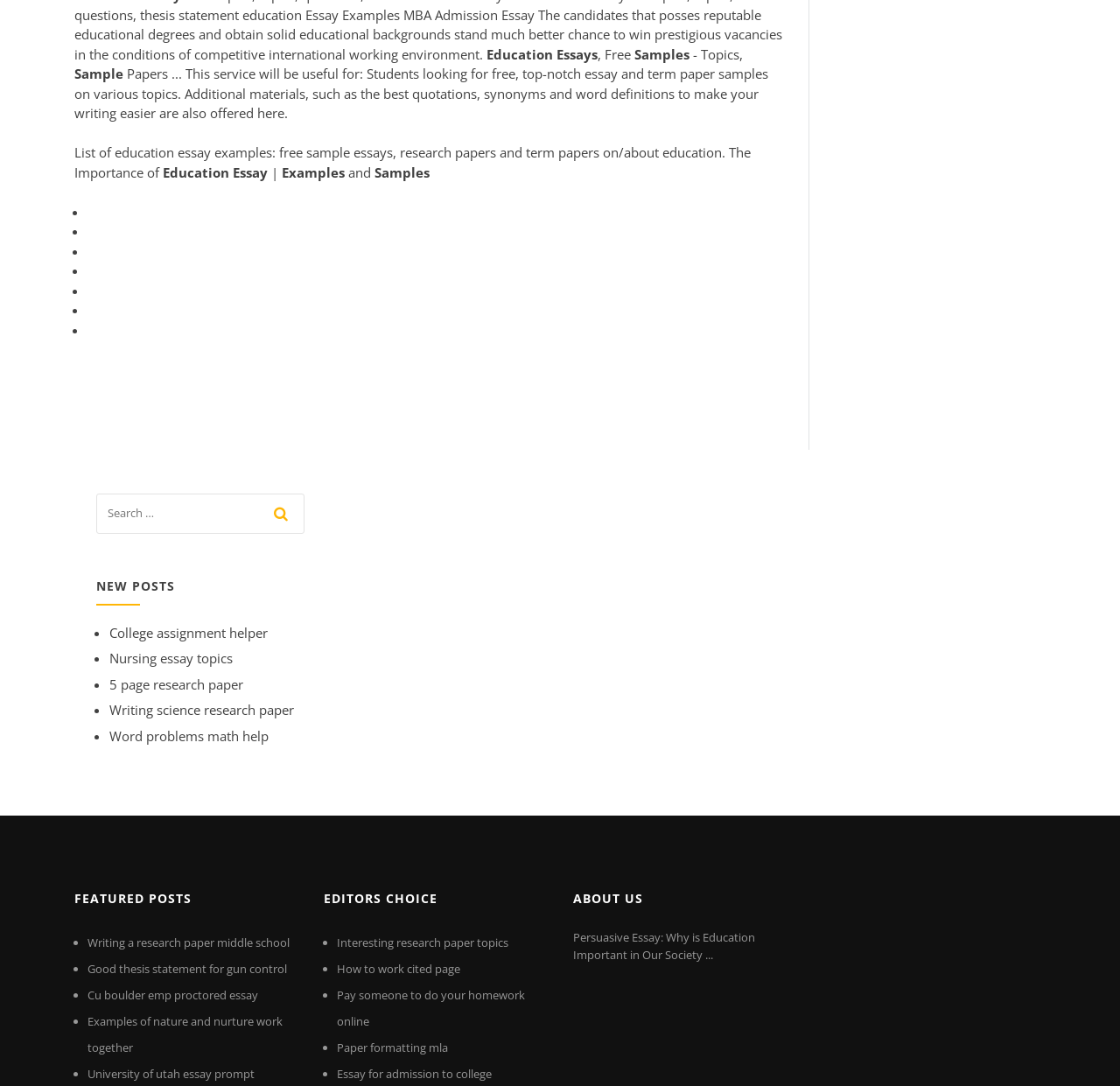What type of posts are listed under 'NEW POSTS'?
Based on the image, please offer an in-depth response to the question.

The 'NEW POSTS' section lists various types of posts, including college assignment helper, nursing essay topics, 5-page research paper, and more, which are related to education and academic writing.